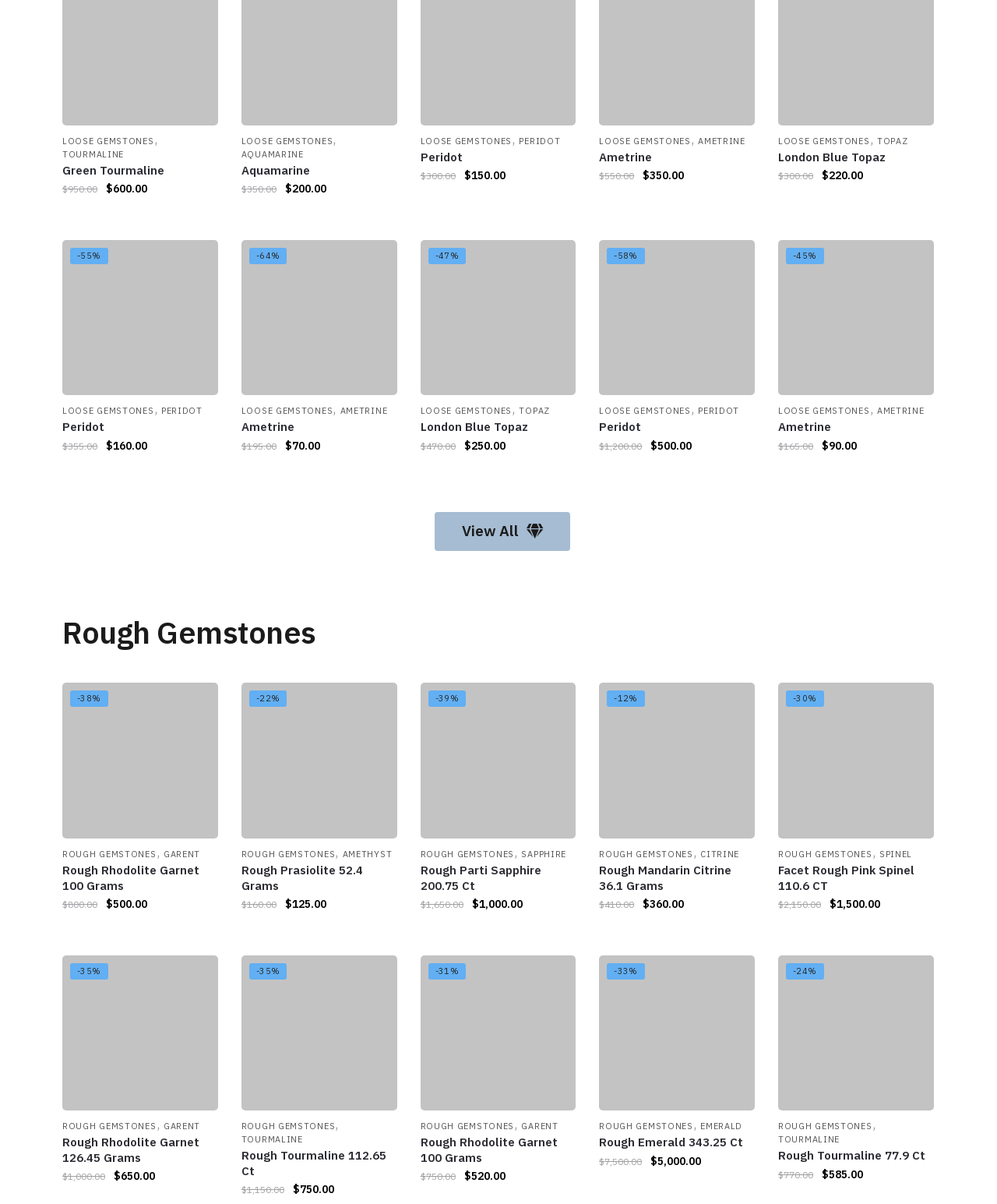Please mark the bounding box coordinates of the area that should be clicked to carry out the instruction: "Click on 'Add “London Blue Topaz” to your cart'".

[0.781, 0.162, 0.937, 0.188]